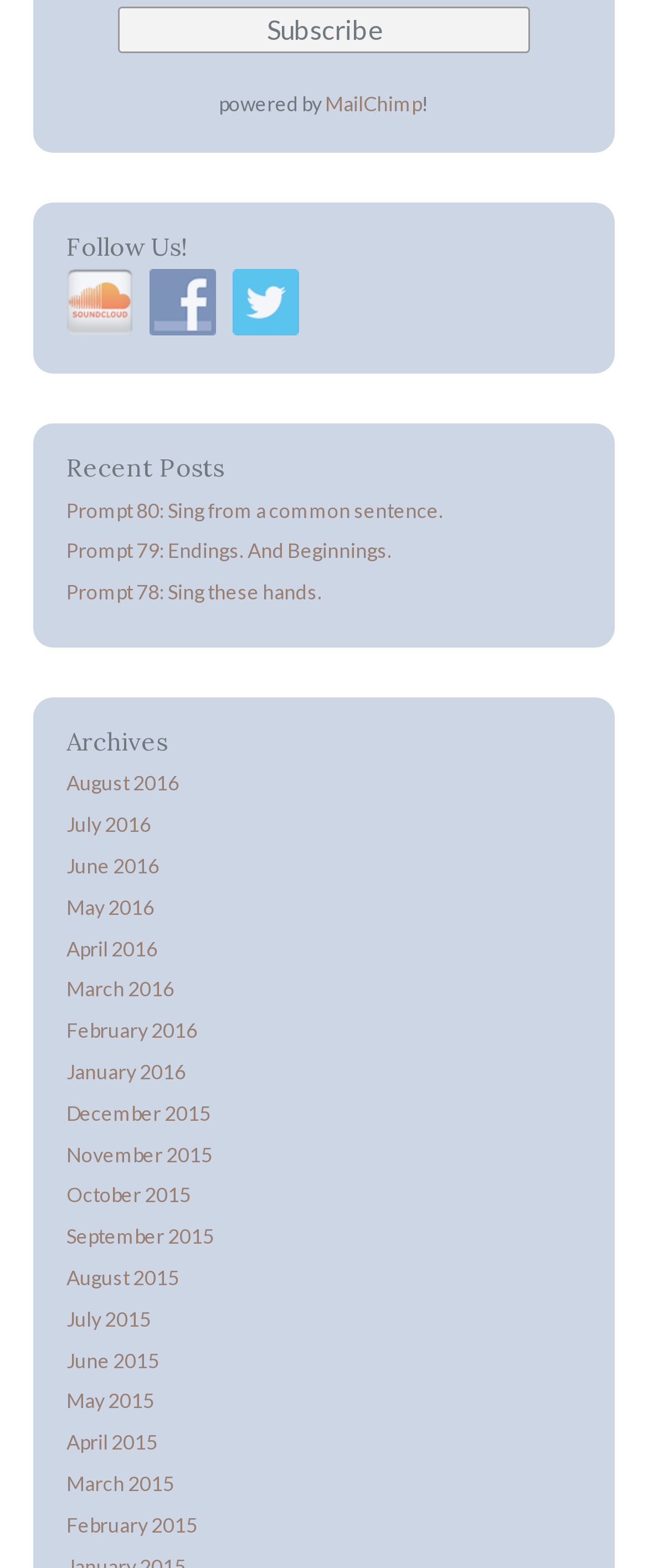Find the bounding box coordinates of the element I should click to carry out the following instruction: "Read the 'About' page".

None